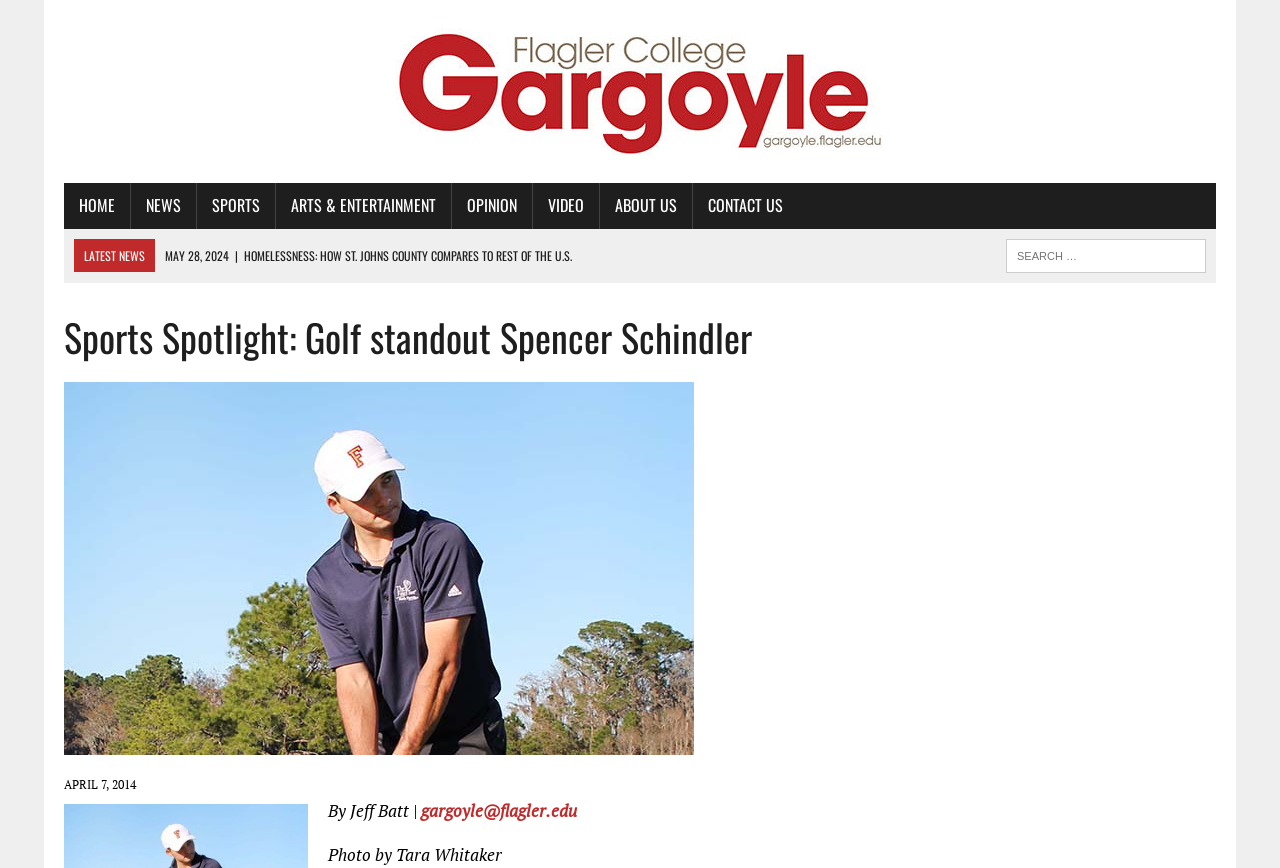What is the category of the article 'Sports Spotlight: Golf standout Spencer Schindler'?
Your answer should be a single word or phrase derived from the screenshot.

Sports